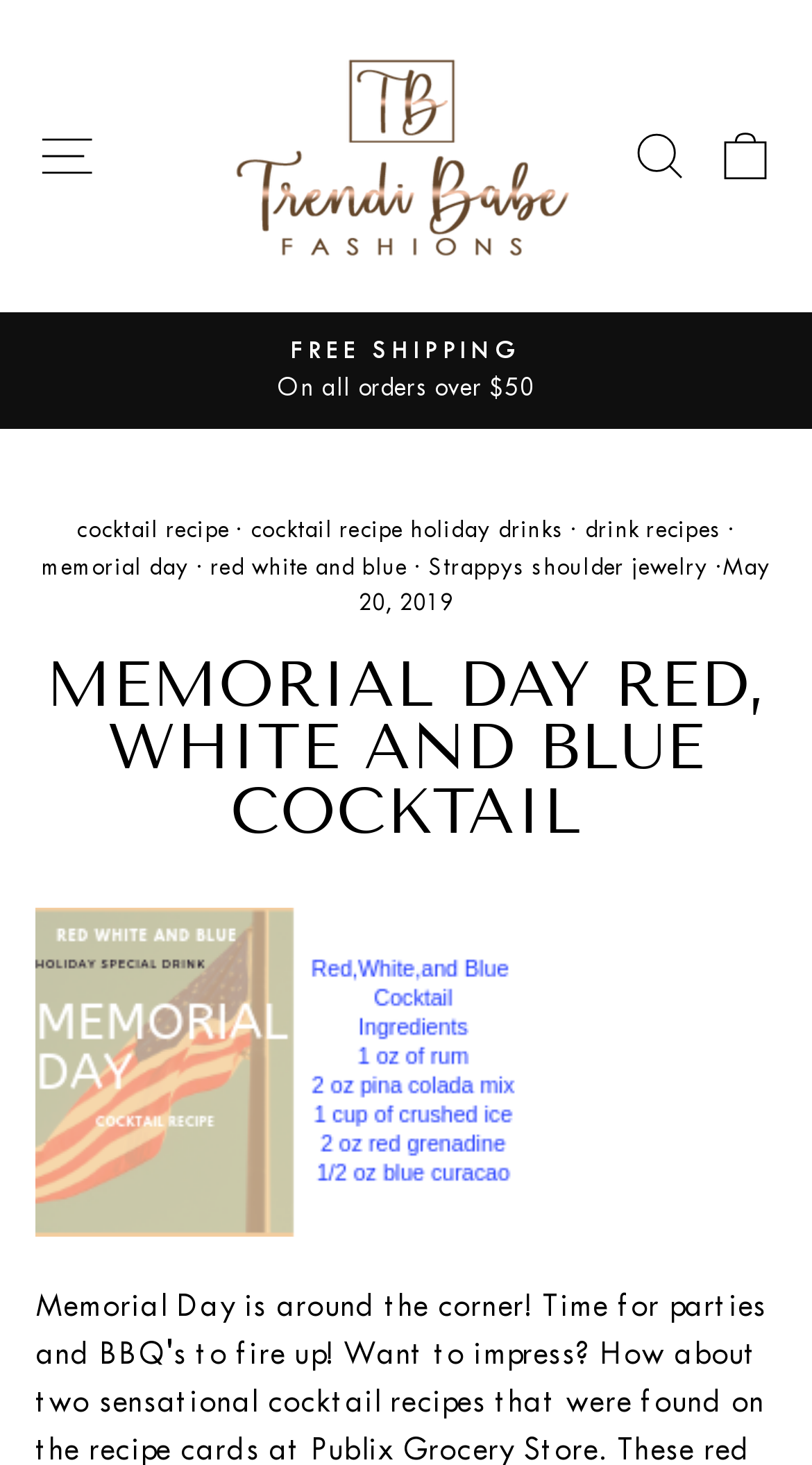From the element description Site navigation, predict the bounding box coordinates of the UI element. The coordinates must be specified in the format (top-left x, top-left y, bottom-right x, bottom-right y) and should be within the 0 to 1 range.

[0.024, 0.074, 0.14, 0.138]